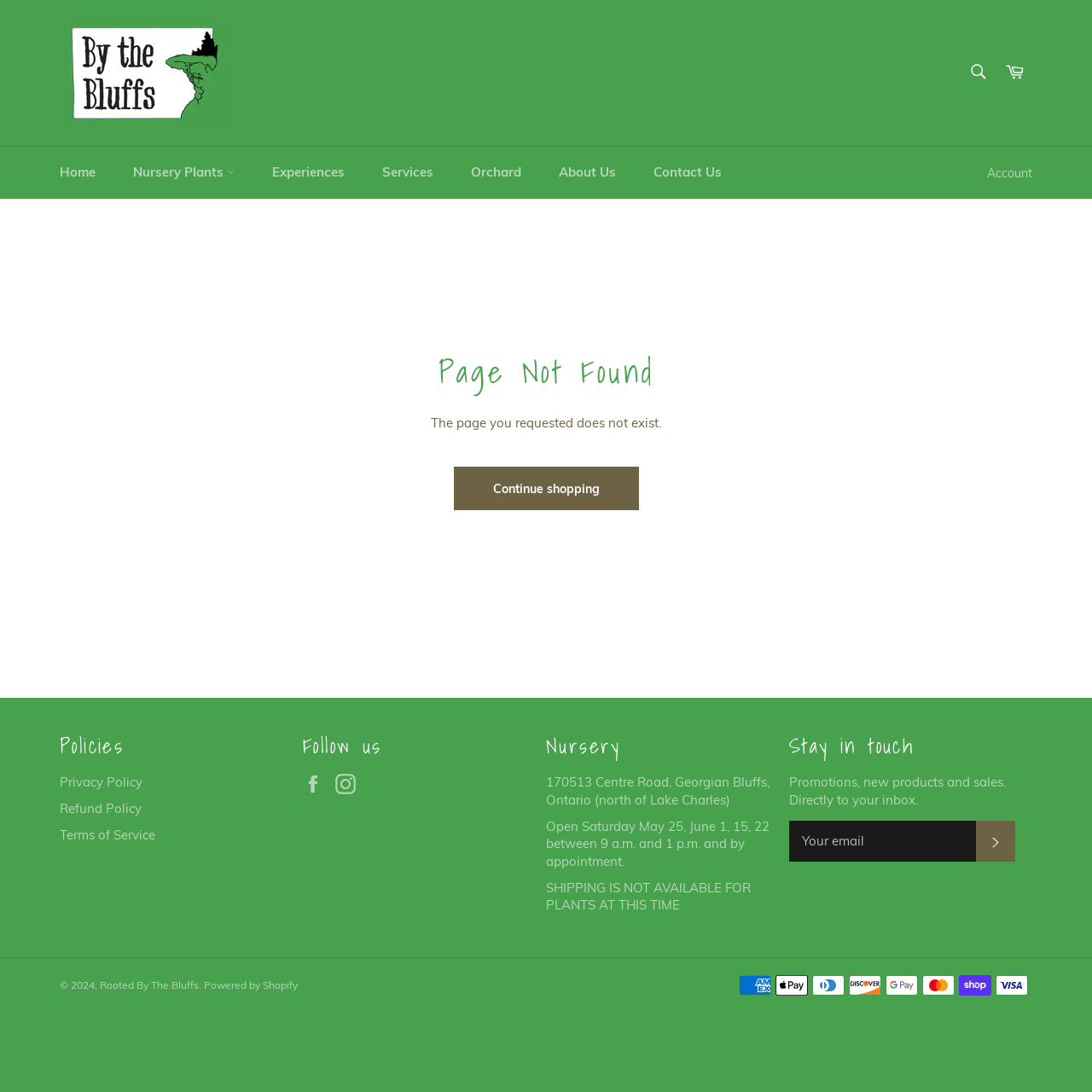Please mark the bounding box coordinates of the area that should be clicked to carry out the instruction: "View Cart".

[0.912, 0.049, 0.945, 0.084]